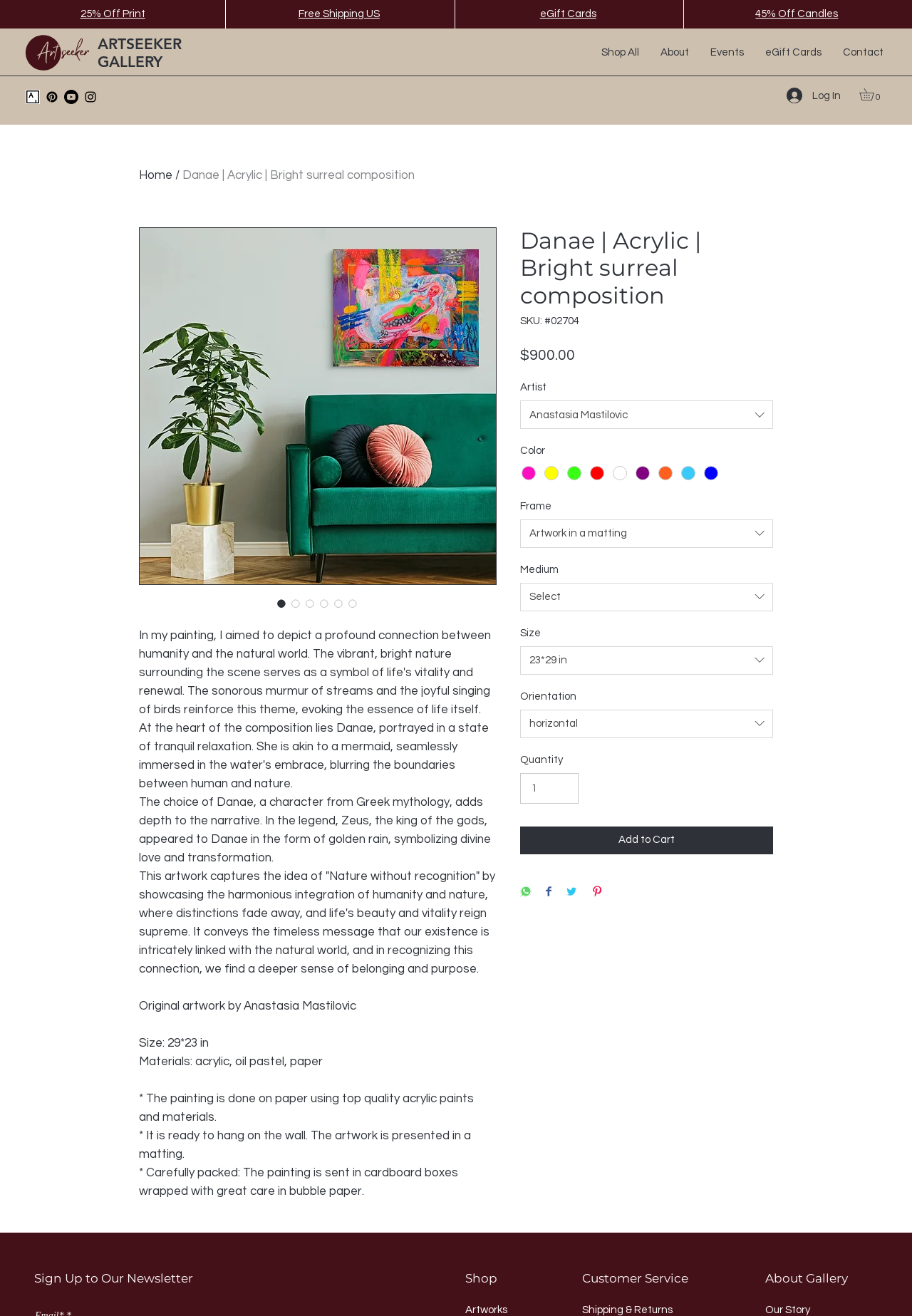Show me the bounding box coordinates of the clickable region to achieve the task as per the instruction: "View the 'ARTSEEKER GALLERY' link".

[0.107, 0.027, 0.199, 0.054]